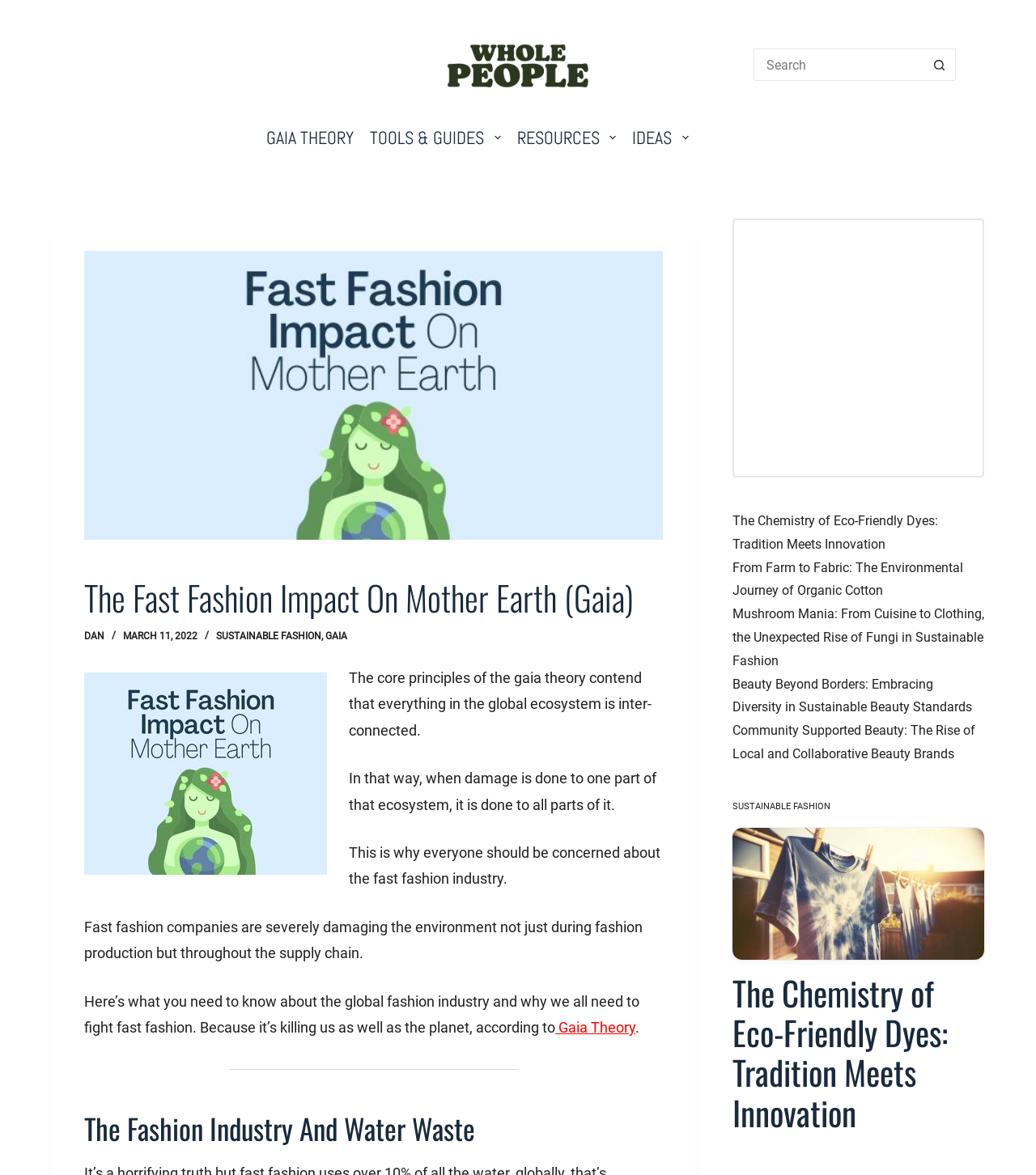Give a succinct answer to this question in a single word or phrase: 
What is the purpose of the search bar?

To search for content